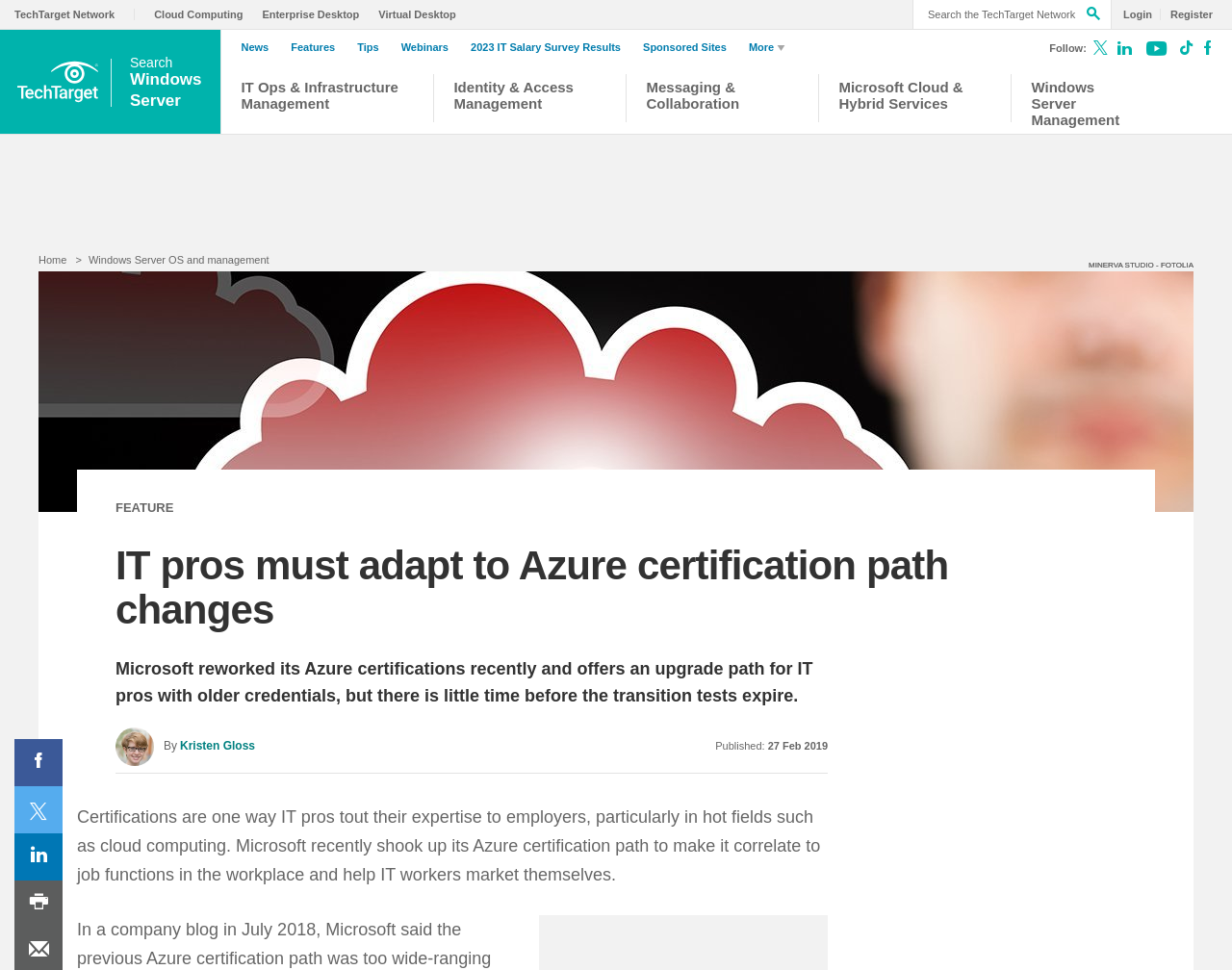Can you identify the bounding box coordinates of the clickable region needed to carry out this instruction: 'Search the TechTarget Network'? The coordinates should be four float numbers within the range of 0 to 1, stated as [left, top, right, bottom].

[0.741, 0.0, 0.902, 0.03]